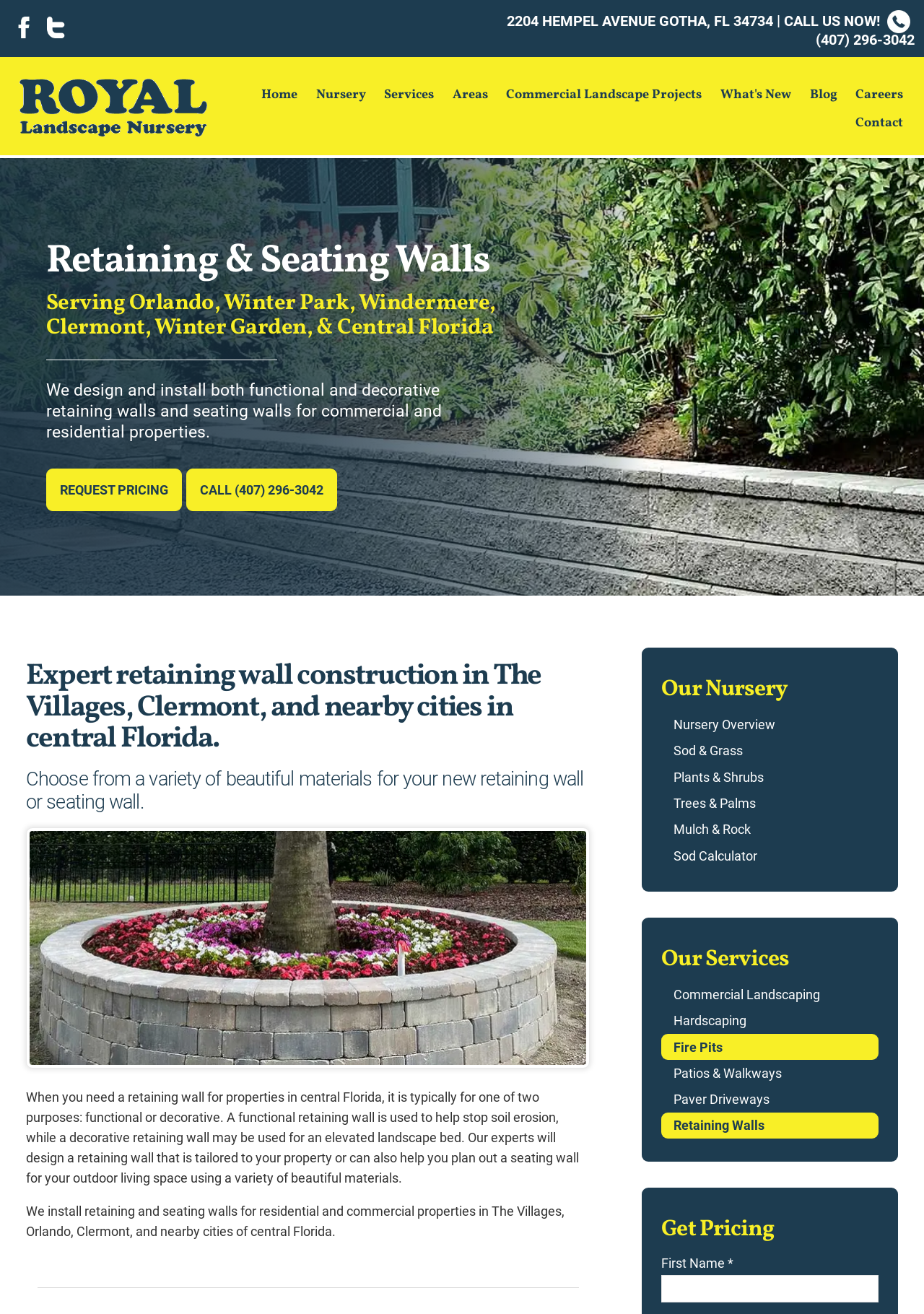What is the company's phone number?
Based on the image, answer the question with as much detail as possible.

The company's phone number can be found in the top right corner of the webpage, next to the 'CALL US NOW!' link, and also in the 'CALL (407) 296-3042' link below the heading 'Retaining & Seating Walls Serving Orlando, Winter Park, Windermere, Clermont, Winter Garden, & Central Florida'.